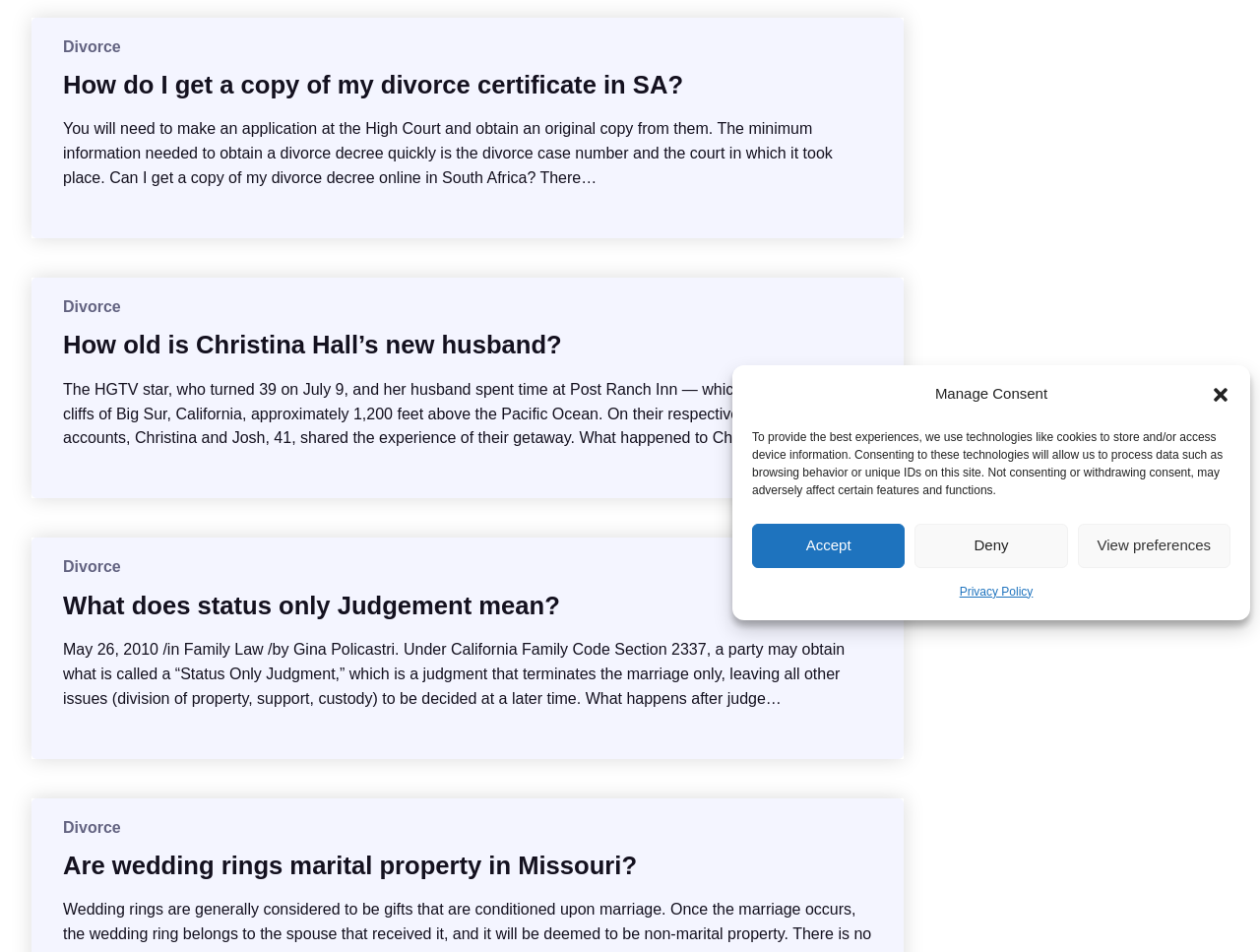Identify the bounding box coordinates for the UI element described as: "Make this a favourite".

None